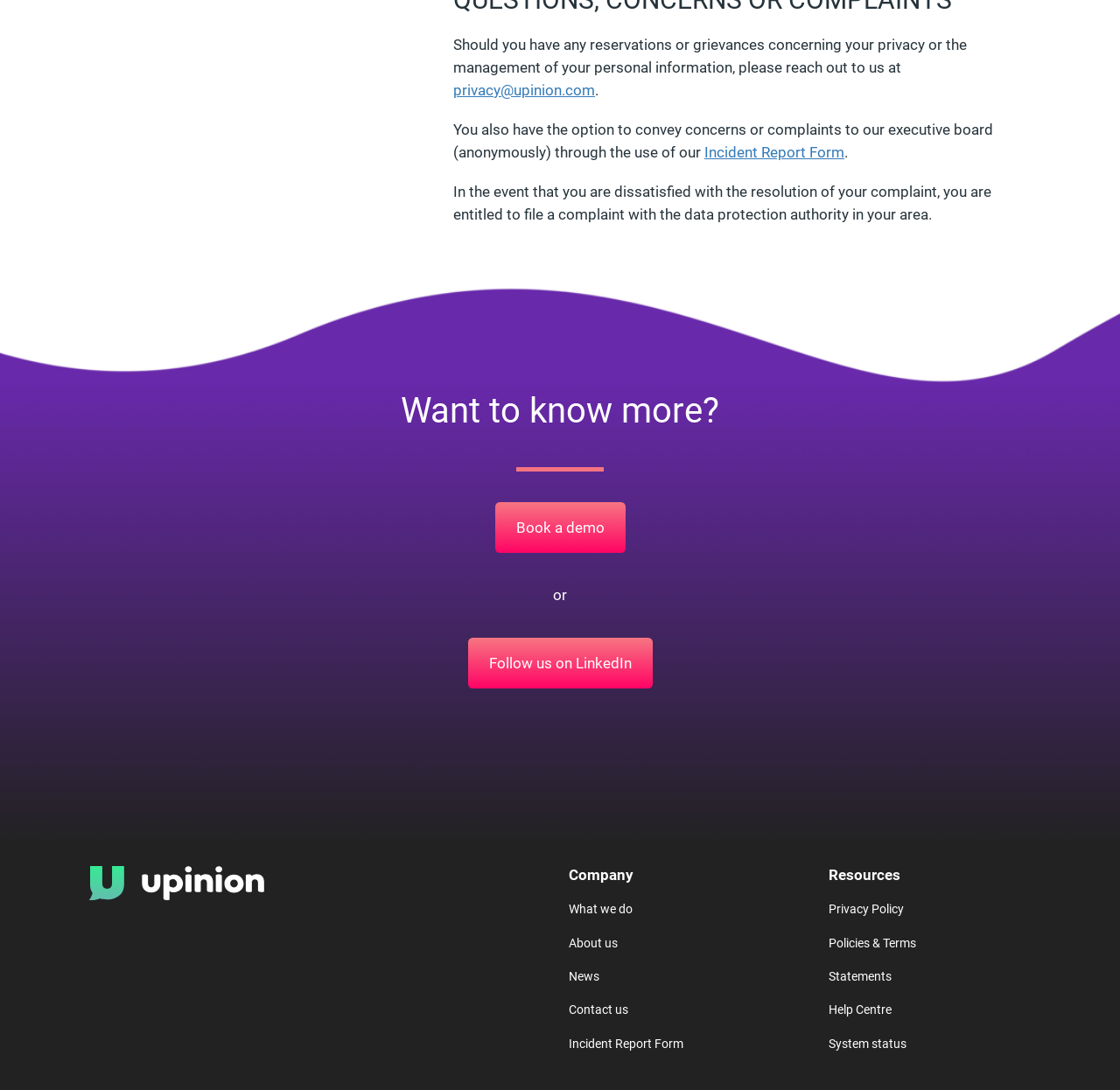Observe the image and answer the following question in detail: What is the link to file a complaint with the data protection authority?

The text mentions that 'In the event that you are dissatisfied with the resolution of your complaint, you are entitled to file a complaint with the data protection authority in your area.' However, it does not provide a direct link to do so.